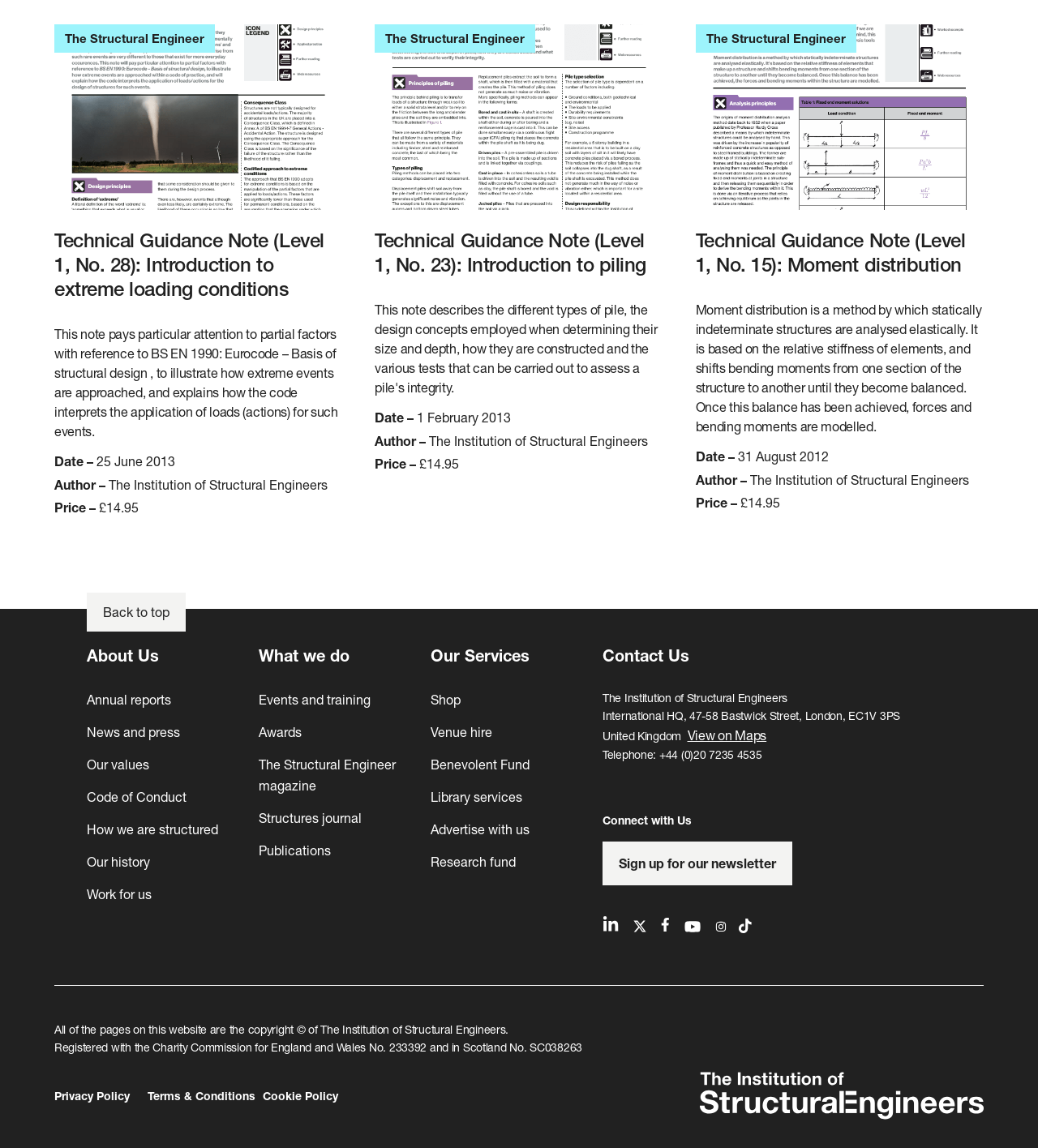Please find and report the bounding box coordinates of the element to click in order to perform the following action: "Start a free trial with the 'Start Free Trial' button". The coordinates should be expressed as four float numbers between 0 and 1, in the format [left, top, right, bottom].

None